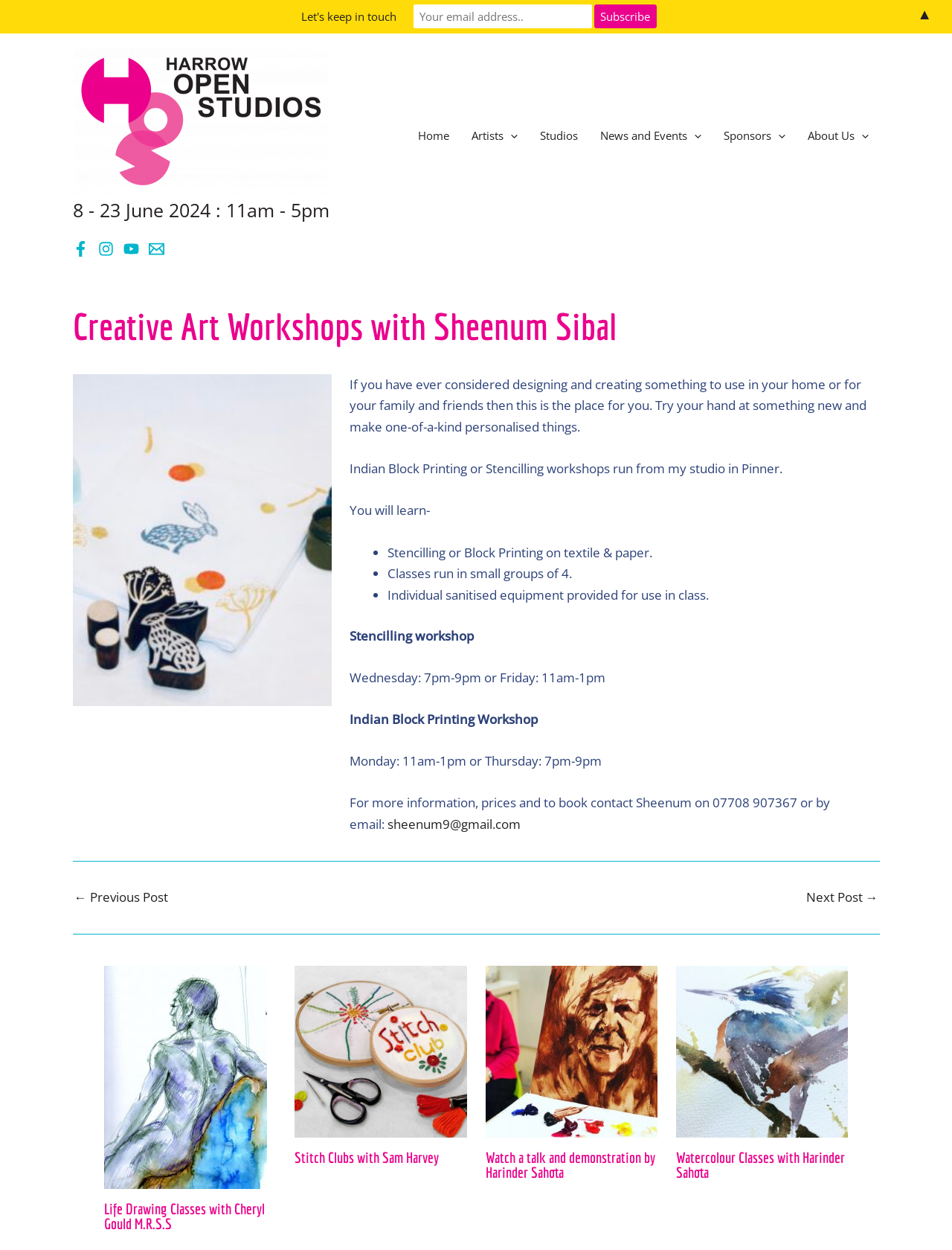Identify the bounding box coordinates of the region that should be clicked to execute the following instruction: "Book online".

None